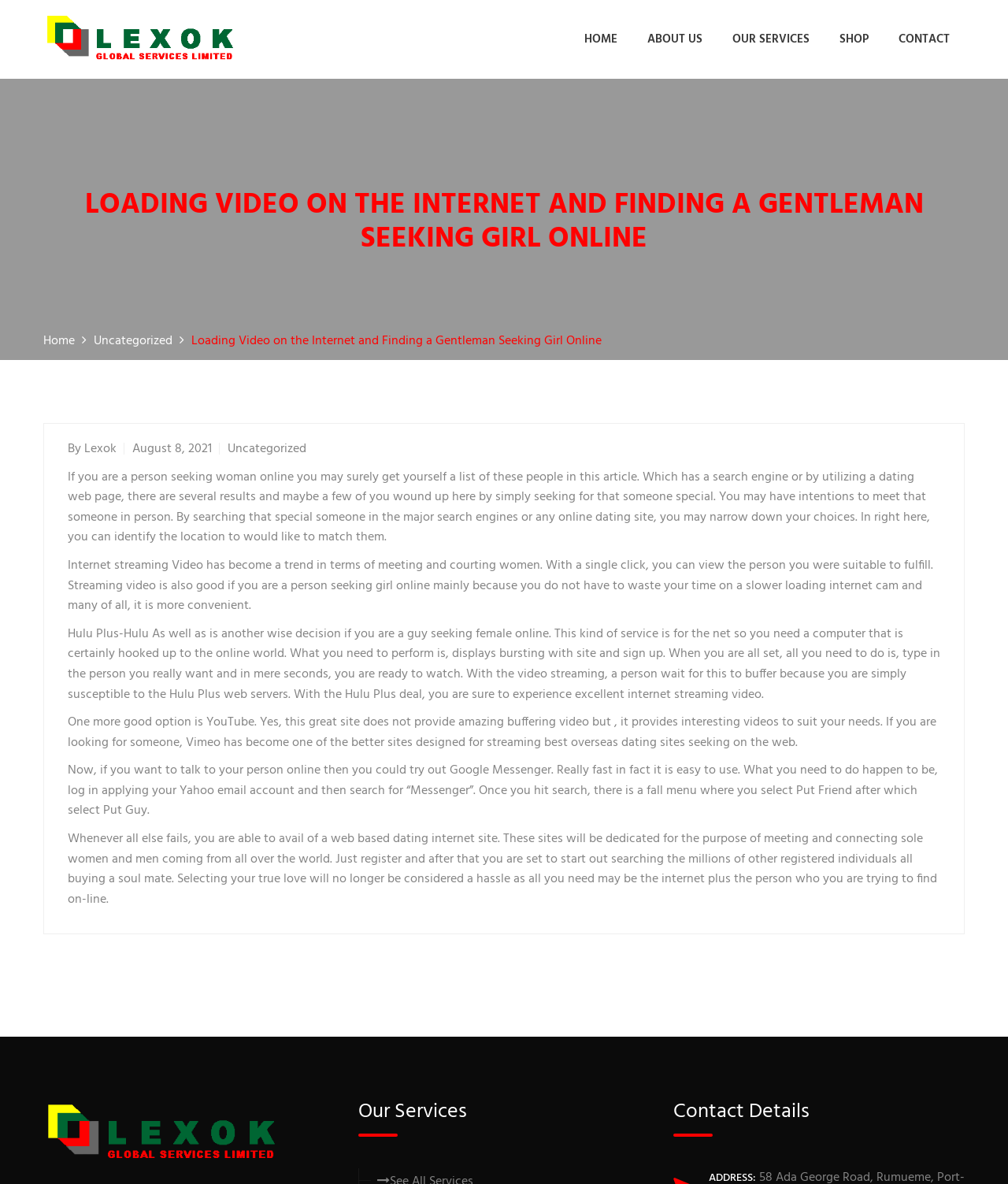Please identify the bounding box coordinates of the element on the webpage that should be clicked to follow this instruction: "Click on the 'HOME' link". The bounding box coordinates should be given as four float numbers between 0 and 1, formatted as [left, top, right, bottom].

[0.58, 0.025, 0.612, 0.041]